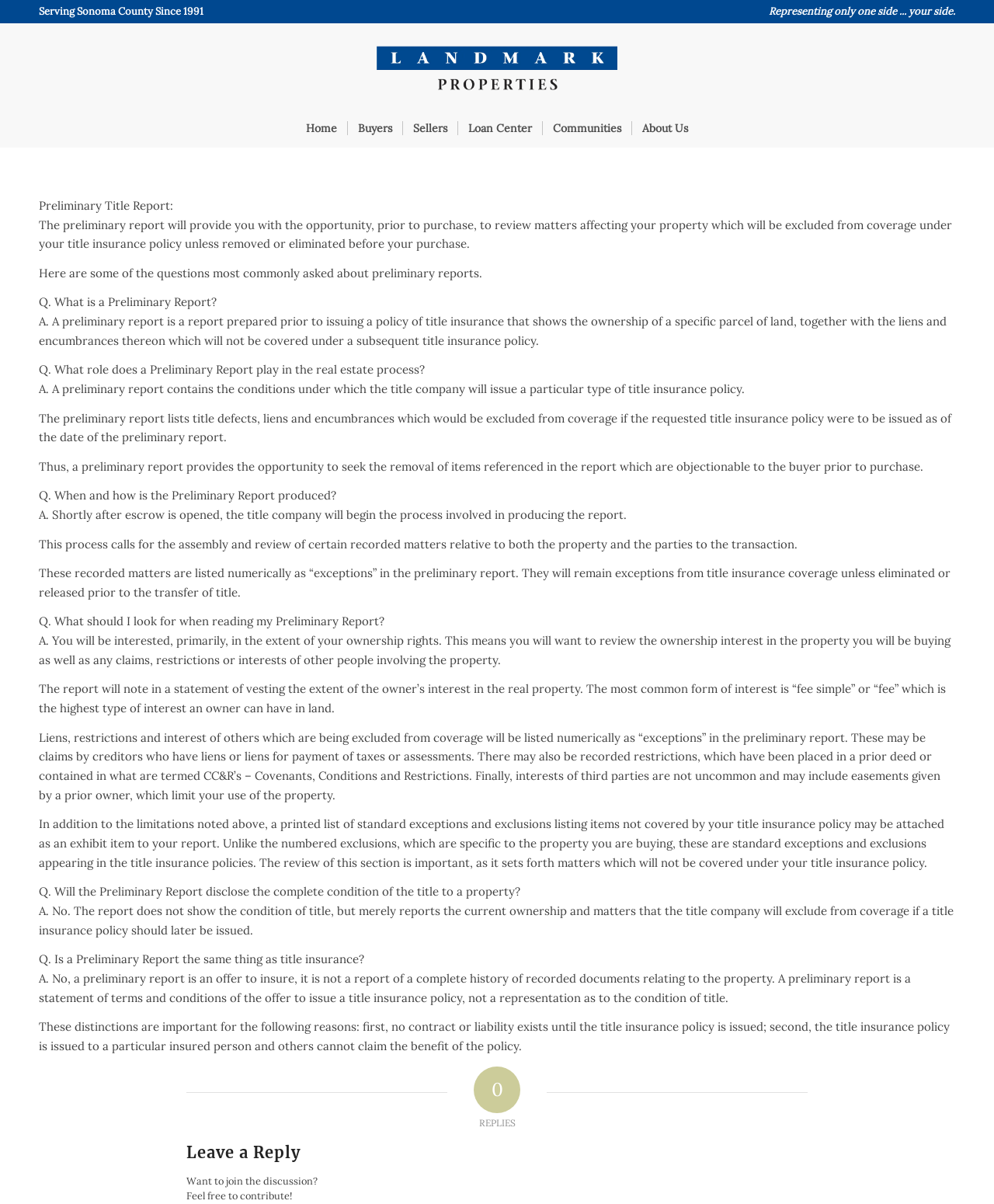Please respond to the question using a single word or phrase:
What is a preliminary report?

A report showing ownership and liens